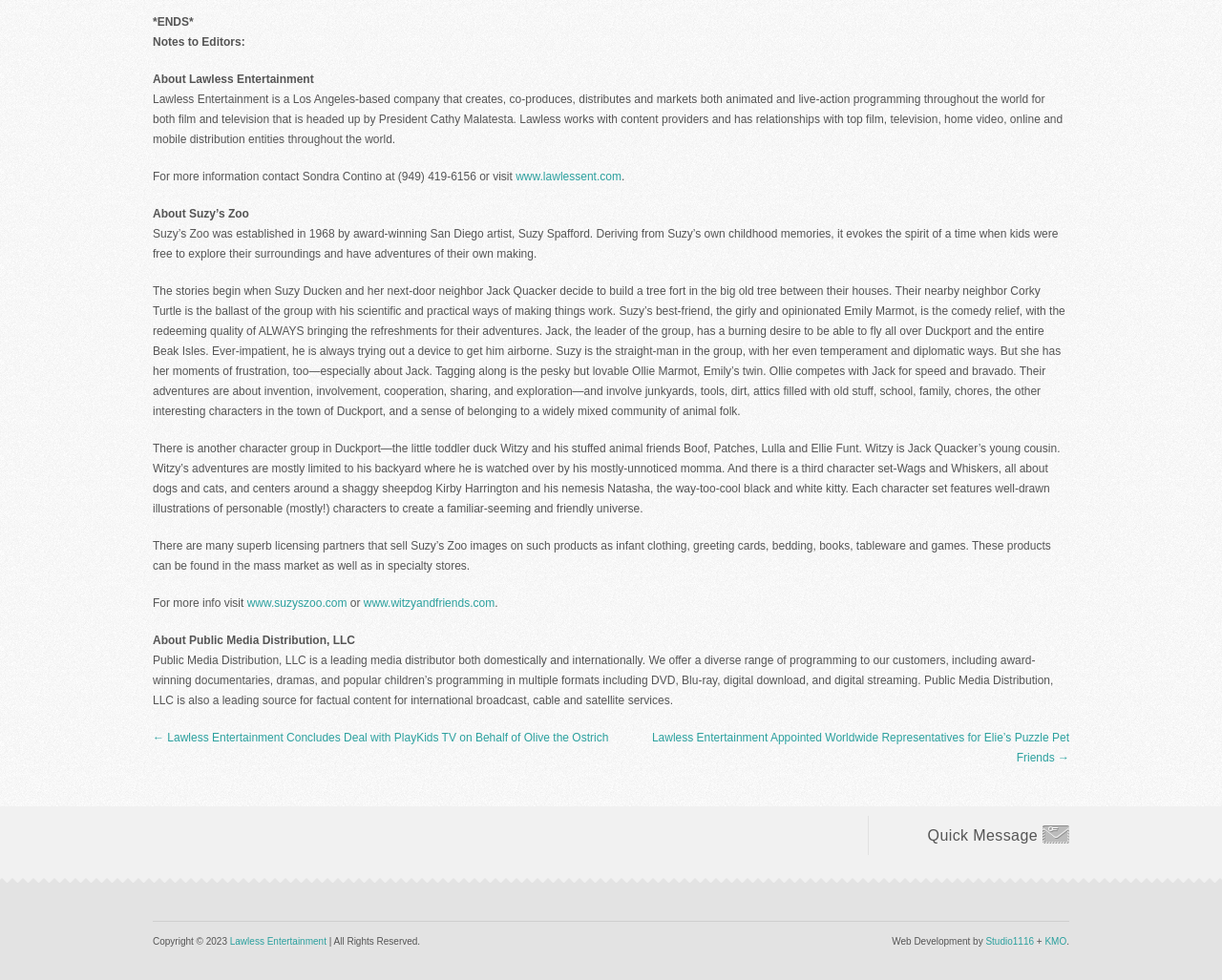Using the description "www.suzyszoo.com", predict the bounding box of the relevant HTML element.

[0.202, 0.609, 0.284, 0.622]